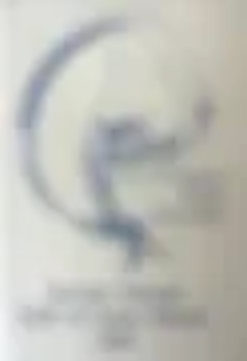Analyze the image and describe all key details you can observe.

The image captures a logo associated with the Eastern Tennis Hall of Fame, likely featuring a stylized depiction of a tennis player in action. The design incorporates a fluid, dynamic line that reflects the movement involved in the sport. This artistic representation pays homage to the rich history of tennis and the contributions of notable figures in the game. The logo could symbolize the excellence and tradition of tennis, aligning with events like the U.S. National Championships, where many greats, including Bill Tilden and Bill Talbert, have made their mark. This image is part of a collection that celebrates the legacy of tennis and may link to a program from the Hall of Fame's notable events.